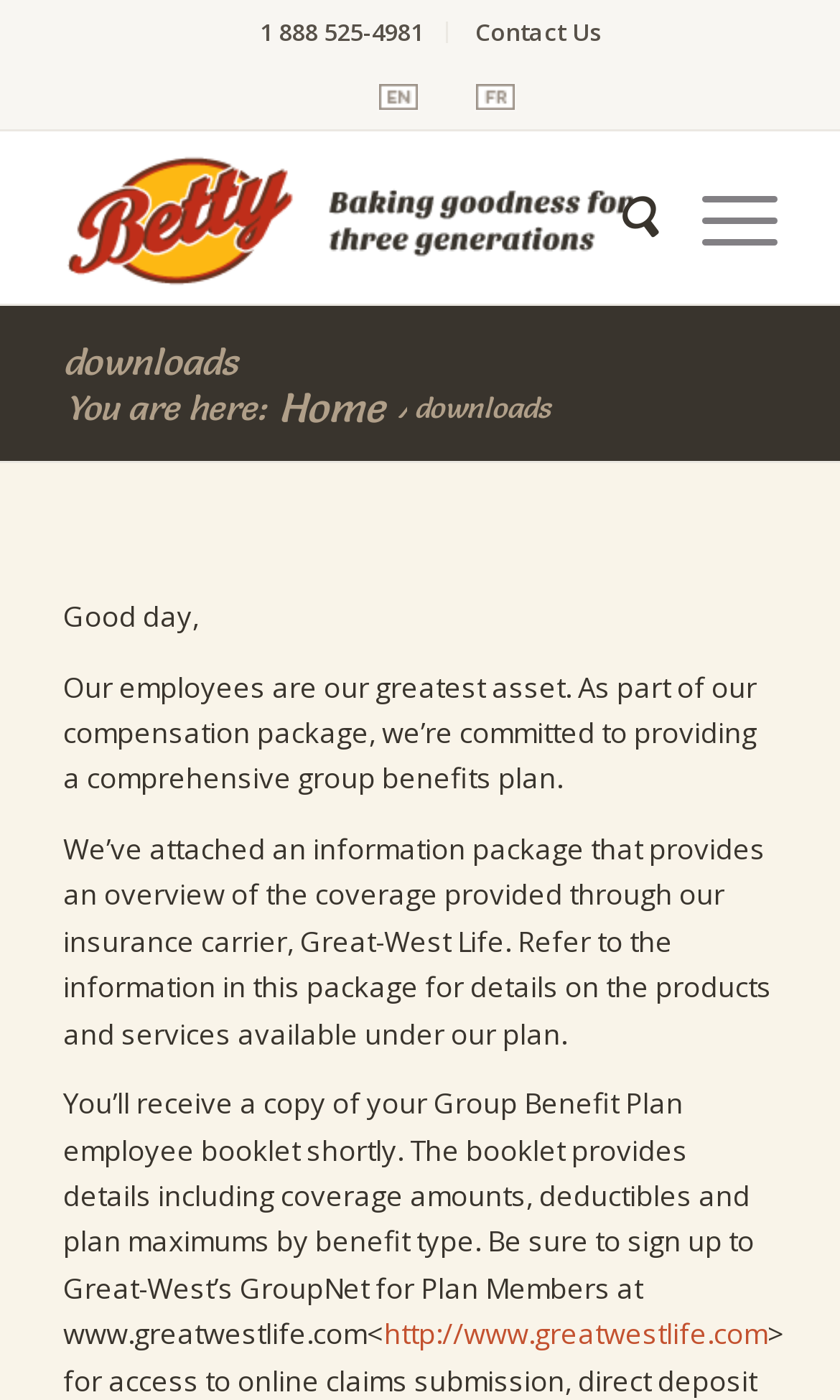Show the bounding box coordinates for the element that needs to be clicked to execute the following instruction: "Search the website". Provide the coordinates in the form of four float numbers between 0 and 1, i.e., [left, top, right, bottom].

[0.684, 0.094, 0.784, 0.217]